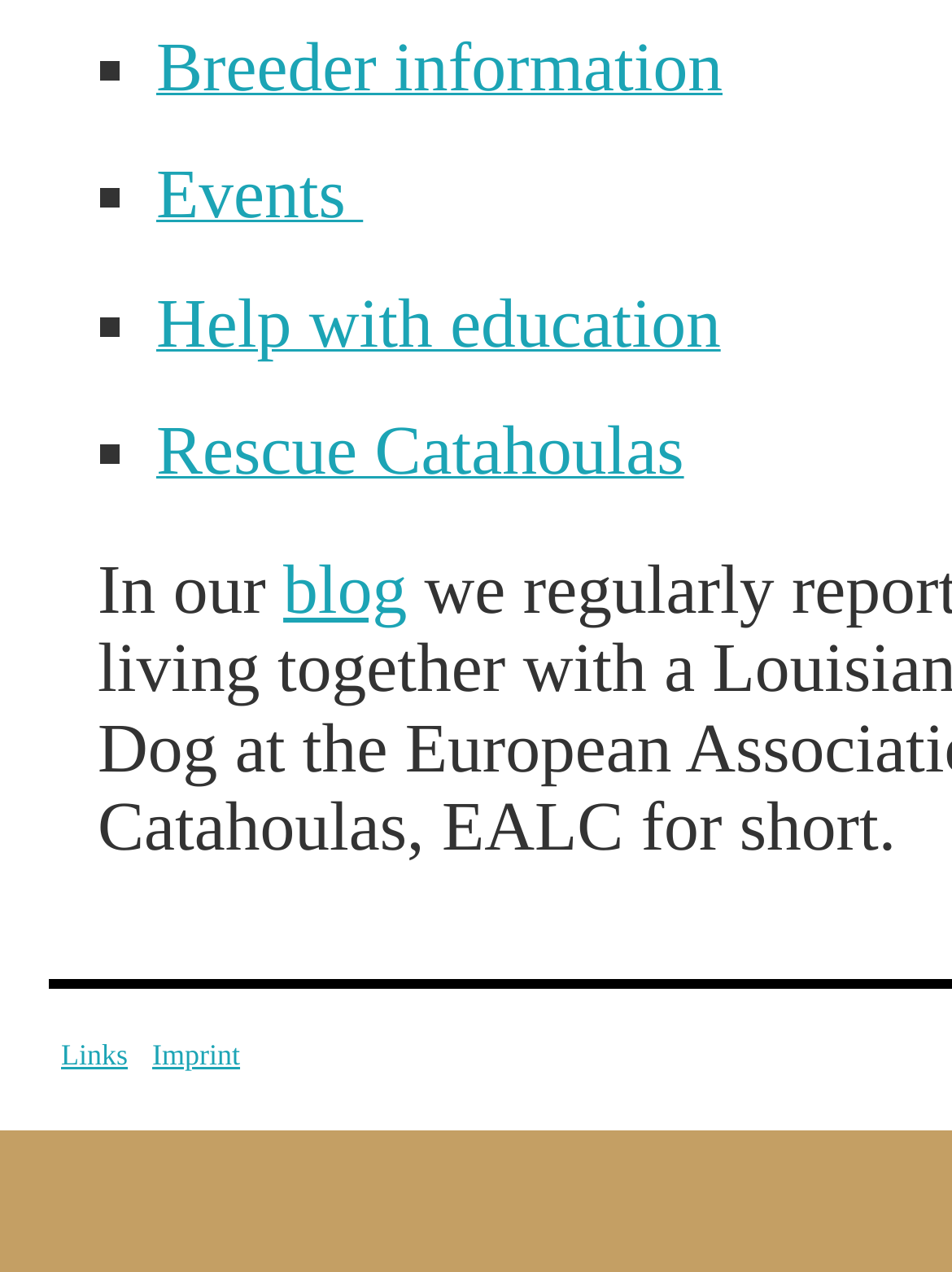What is the last link in the list?
Provide an in-depth answer to the question, covering all aspects.

I looked at the list of links and found that the last link is 'Rescue Catahoulas', which is located at the bottom of the list.